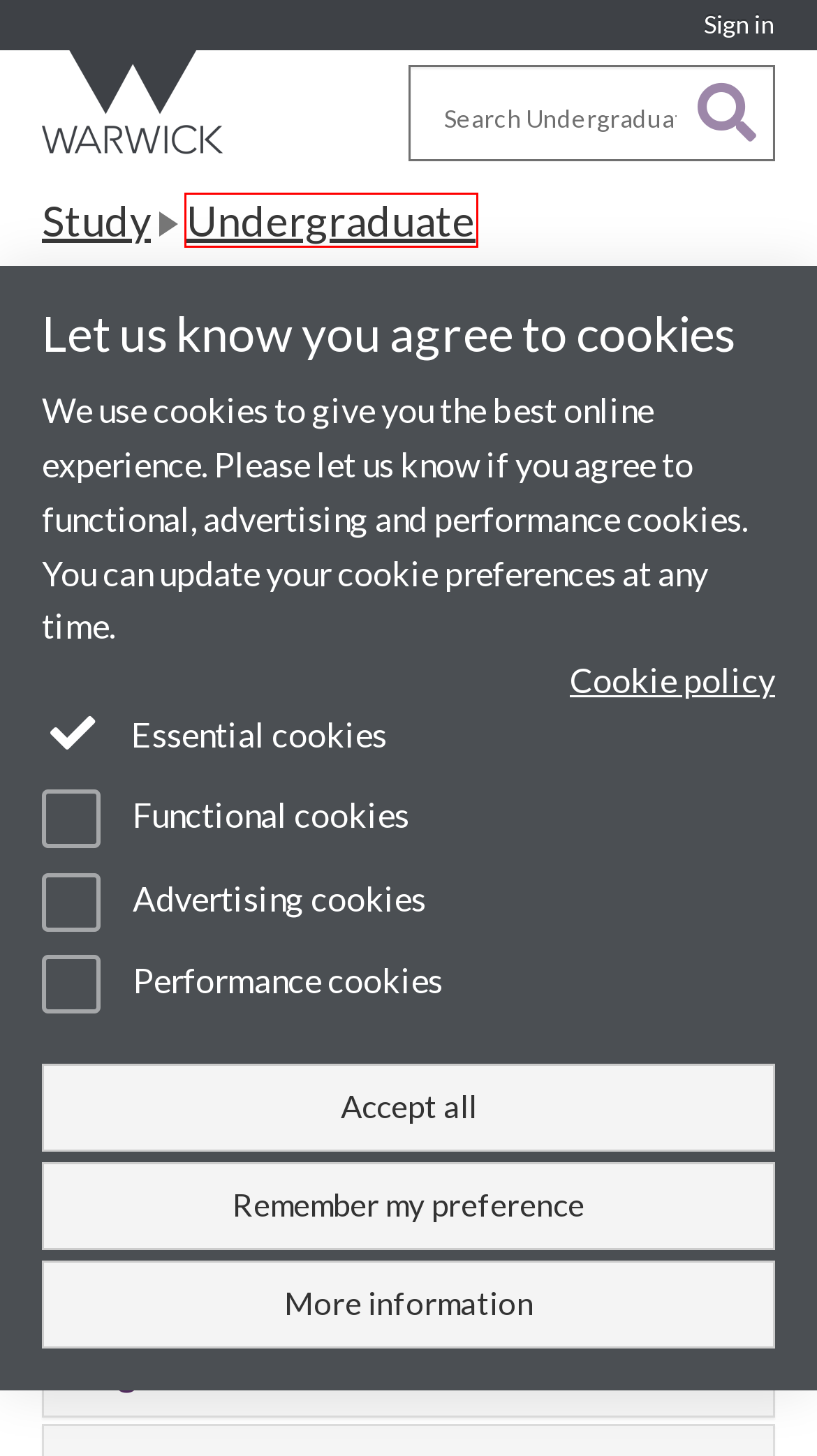After examining the screenshot of a webpage with a red bounding box, choose the most accurate webpage description that corresponds to the new page after clicking the element inside the red box. Here are the candidates:
A. Career Opportunities
B. Use of cookies on warwick.ac.uk (Warwick web site)
C. Welcome to the University of Warwick
D. Undergraduate study at the University of Warwick
E. Fees and Funding for Undergraduate courses at Warwick
F. Privacy Notices
G. Modern Slavery Act
H. Sign in

D